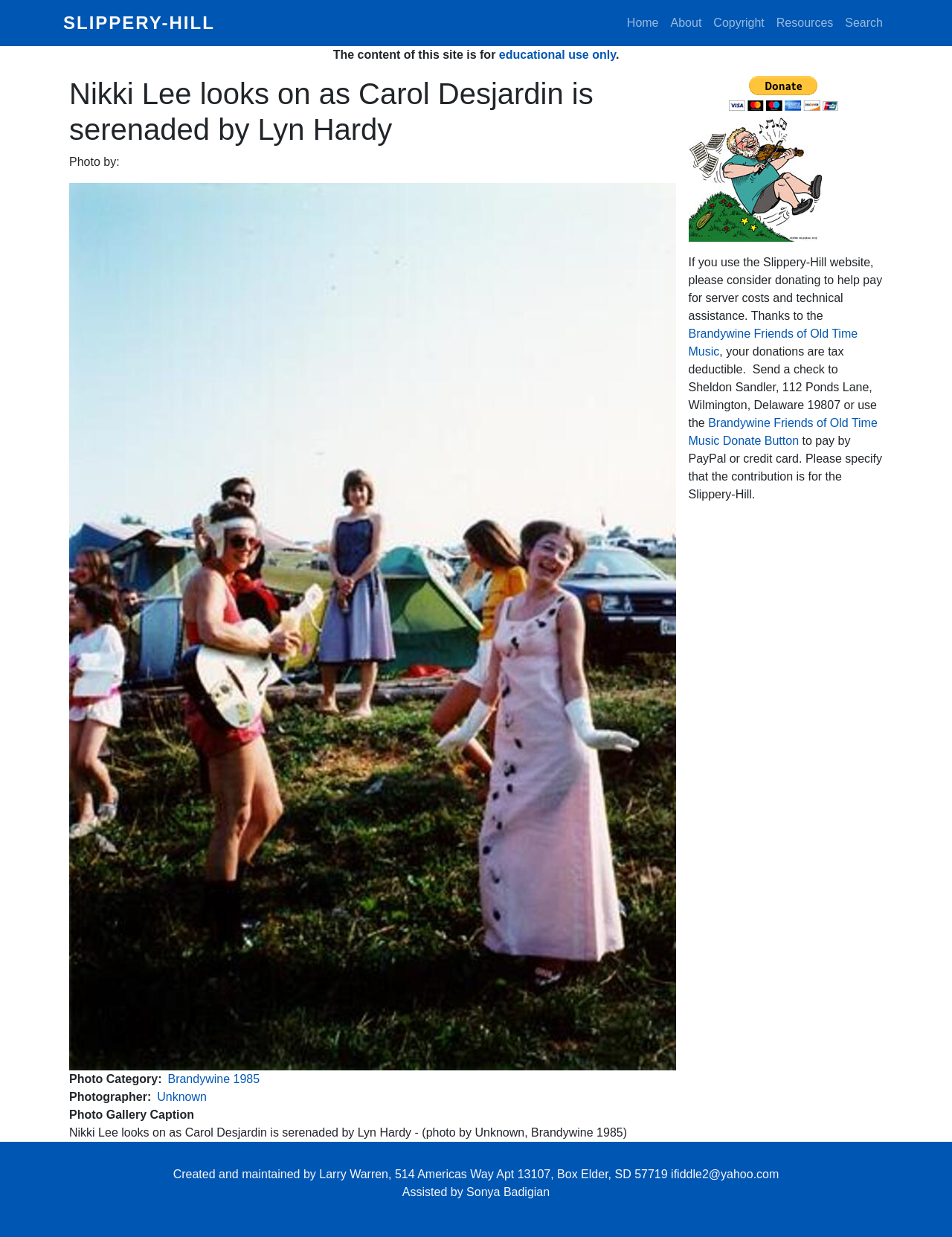Please predict the bounding box coordinates (top-left x, top-left y, bottom-right x, bottom-right y) for the UI element in the screenshot that fits the description: alt="Slippery Hill Logo"

[0.723, 0.139, 0.864, 0.149]